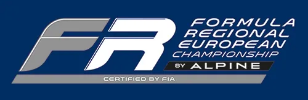Provide a comprehensive description of the image.

The image features the logo of the Formula Regional European Championship, presented by Alpine. The design showcases the initials "FR" prominently, reflecting the championship's identity. The logo is set against a deep blue background, emphasizing the modern and dynamic aesthetic associated with motorsport. The slogan "CERTIFICADO BY FIA" at the bottom signifies the championship's official recognition and adherence to the standards set by the Fédération Internationale de l'Automobile (FIA), the governing body for motorsport worldwide. This logo represents a competitive arena for emerging racing talent in Europe.